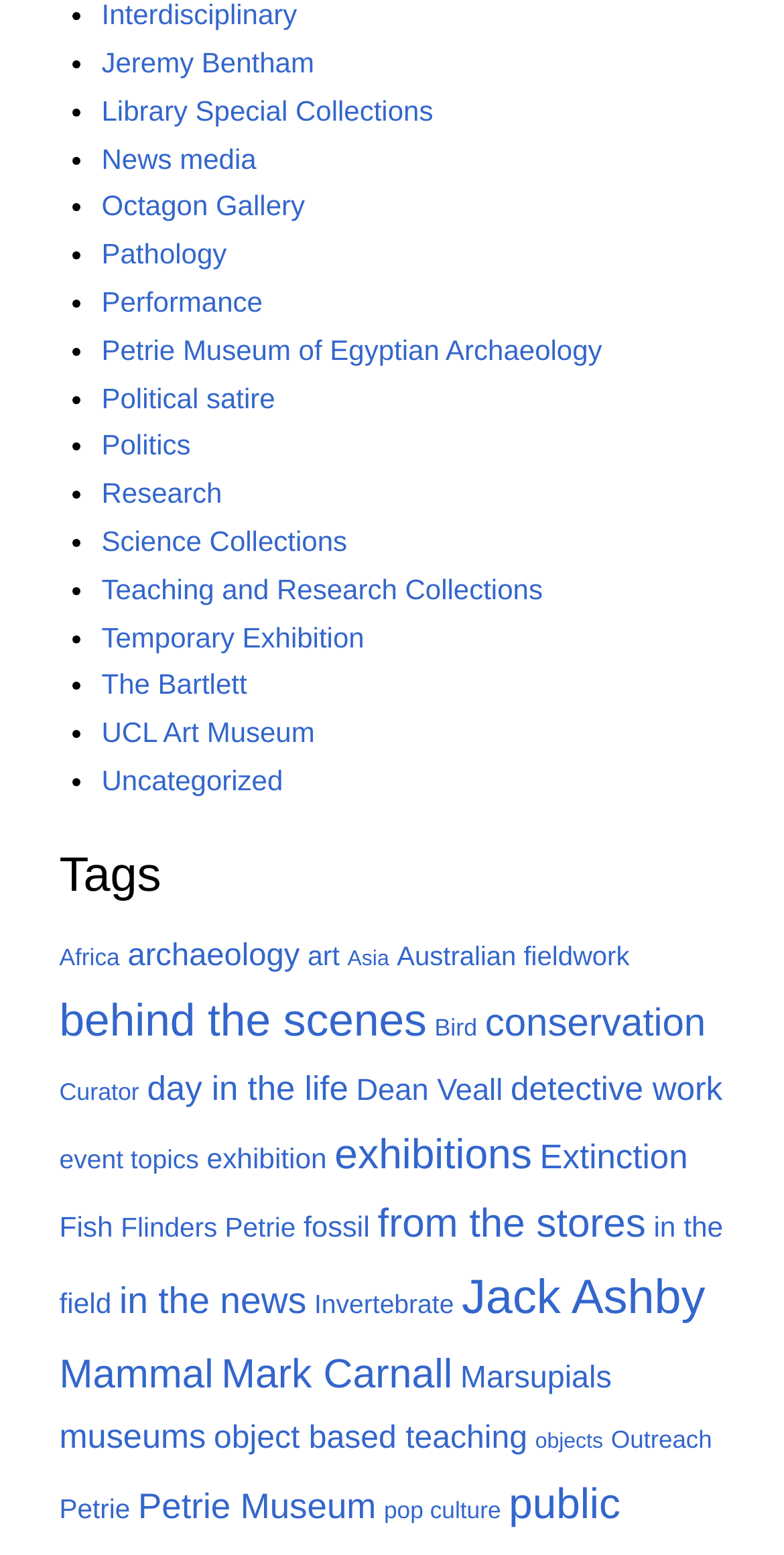Find the bounding box coordinates of the element to click in order to complete this instruction: "Click on the 'Jeremy Bentham' link". The bounding box coordinates must be four float numbers between 0 and 1, denoted as [left, top, right, bottom].

[0.129, 0.03, 0.401, 0.051]